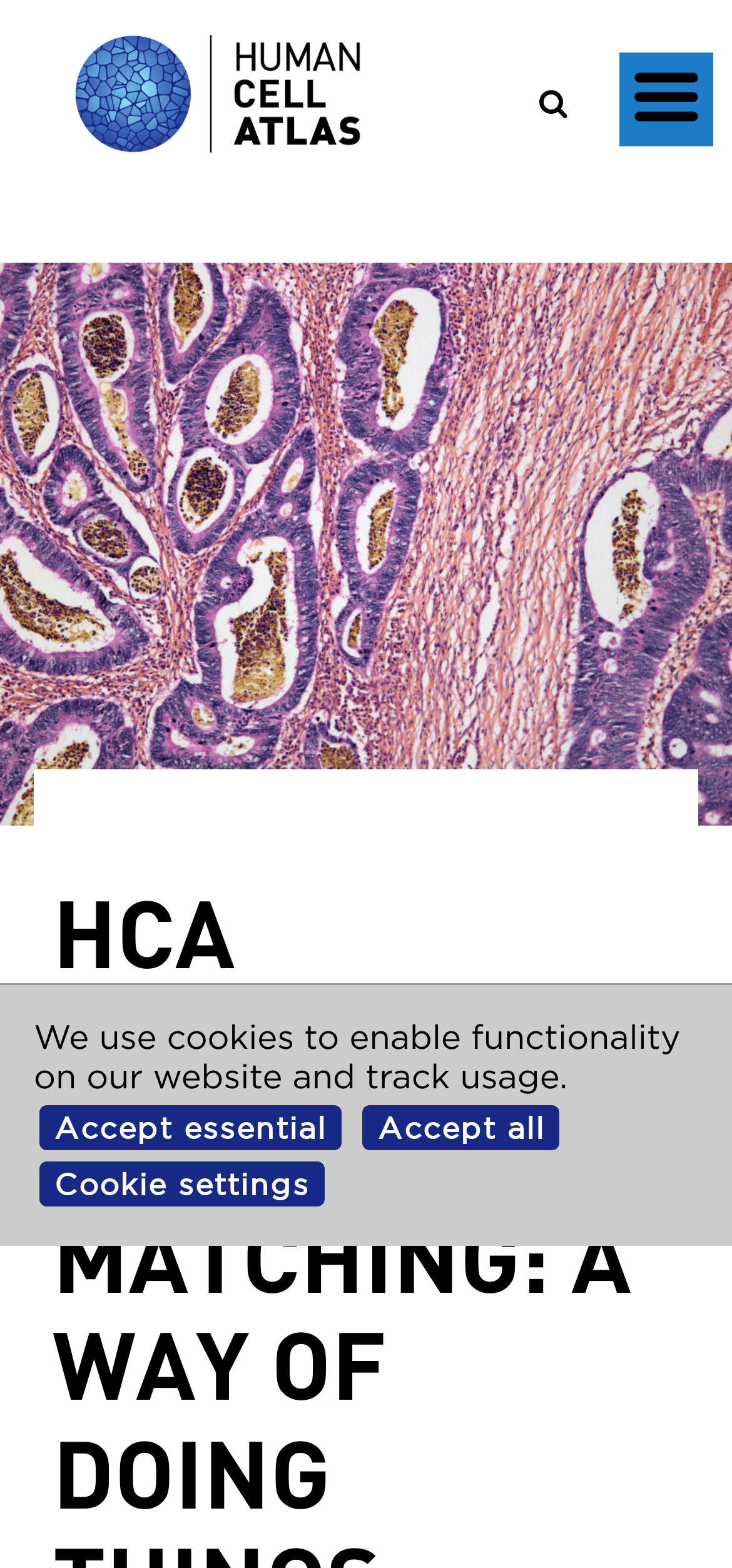How many buttons are there in the cookie settings section?
Please provide a detailed and thorough answer to the question.

The cookie settings section contains three buttons: 'Accept essential', 'Accept all', and 'Cookie settings'. These buttons have bounding boxes of [0.054, 0.705, 0.467, 0.734], [0.496, 0.705, 0.765, 0.734], and [0.054, 0.741, 0.444, 0.769], respectively.